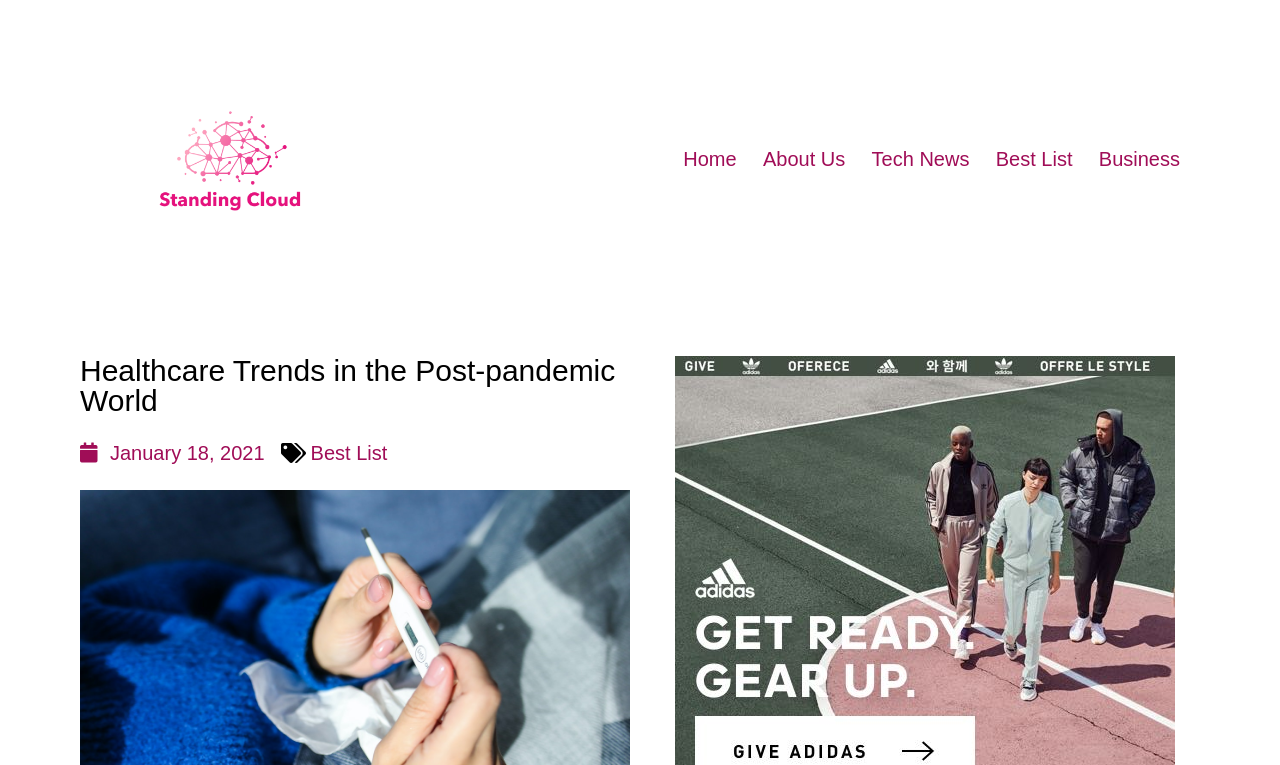Please give a short response to the question using one word or a phrase:
What is the logo of the website?

StandingCloud